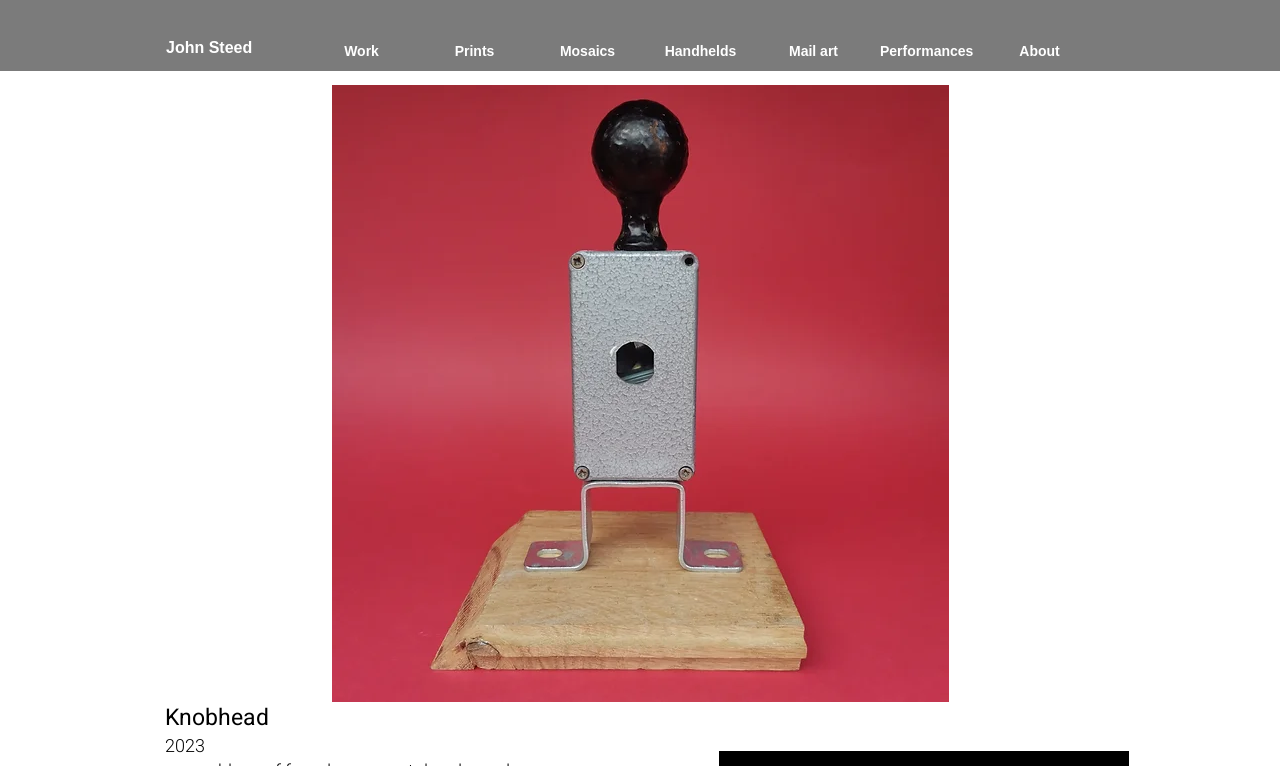Give a one-word or one-phrase response to the question:
What is the current slide number?

1/8